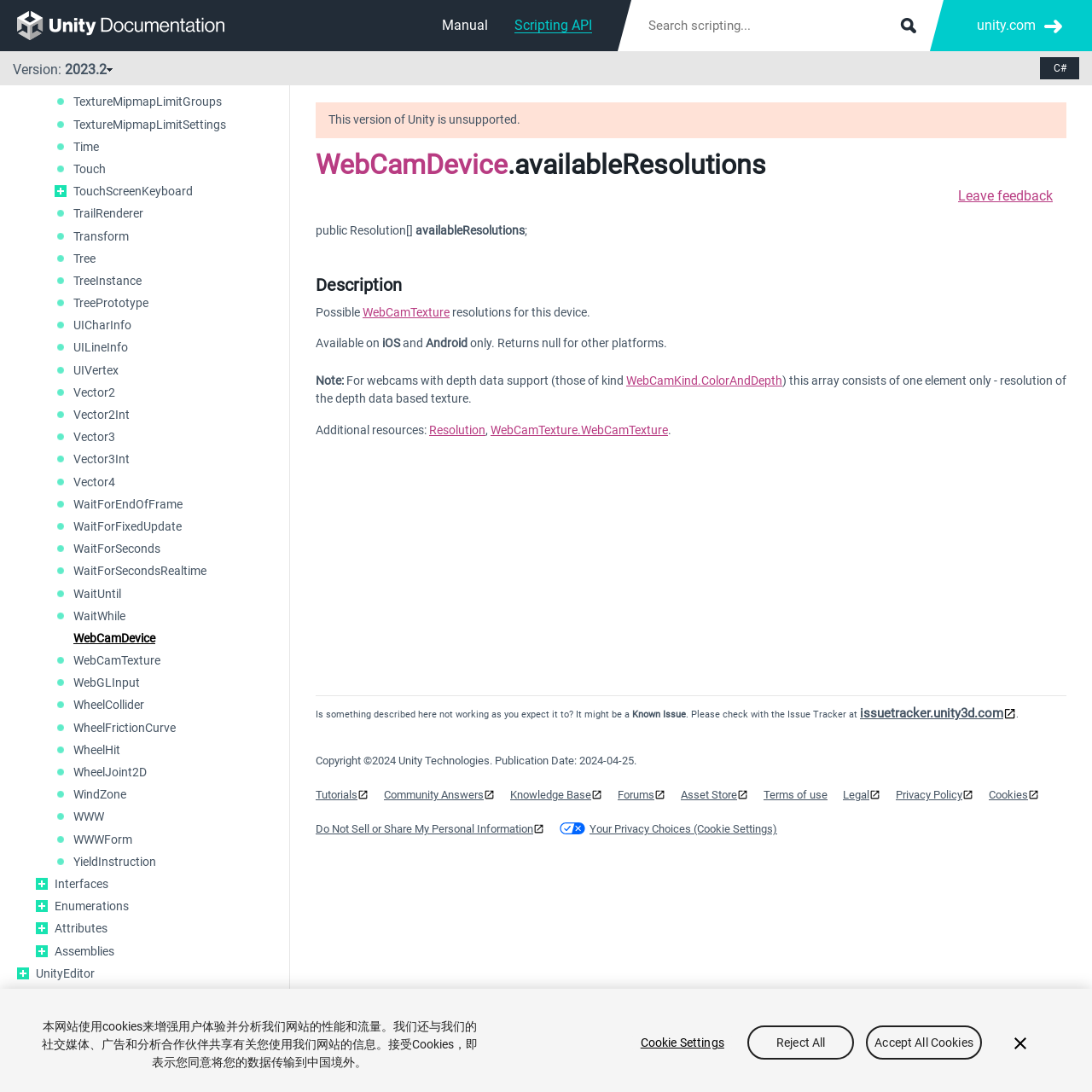Please predict the bounding box coordinates (top-left x, top-left y, bottom-right x, bottom-right y) for the UI element in the screenshot that fits the description: Scripting API

[0.471, 0.008, 0.542, 0.039]